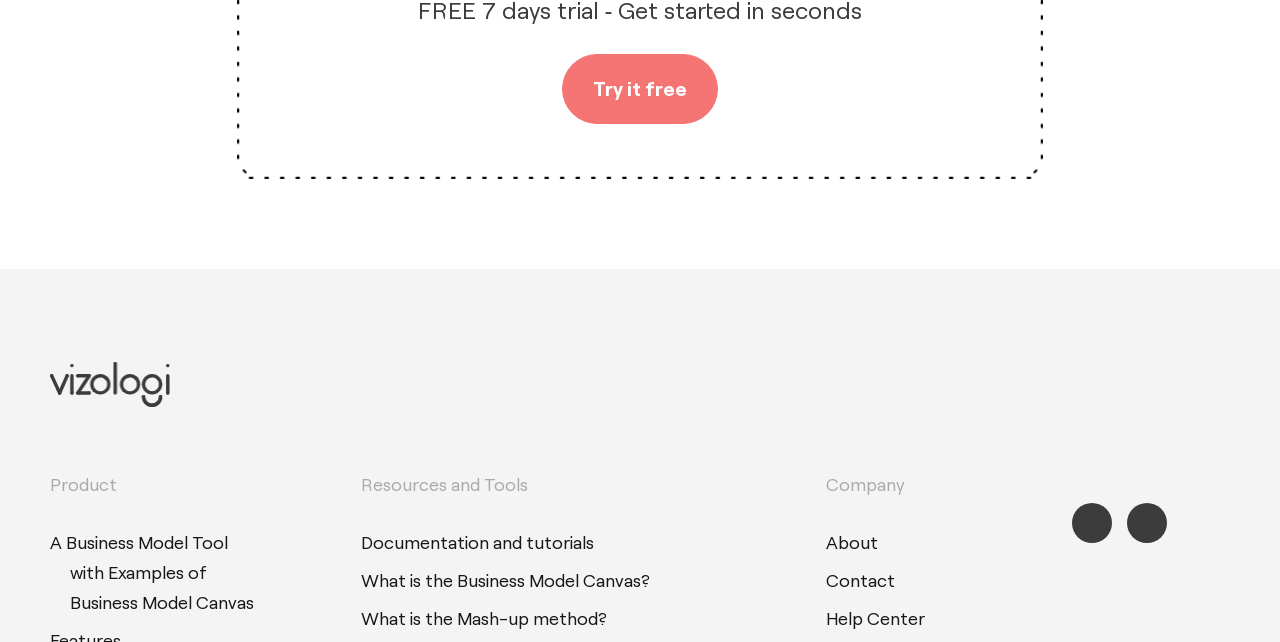Please find the bounding box coordinates of the element that must be clicked to perform the given instruction: "Read the documentation and tutorials". The coordinates should be four float numbers from 0 to 1, i.e., [left, top, right, bottom].

[0.282, 0.827, 0.464, 0.861]